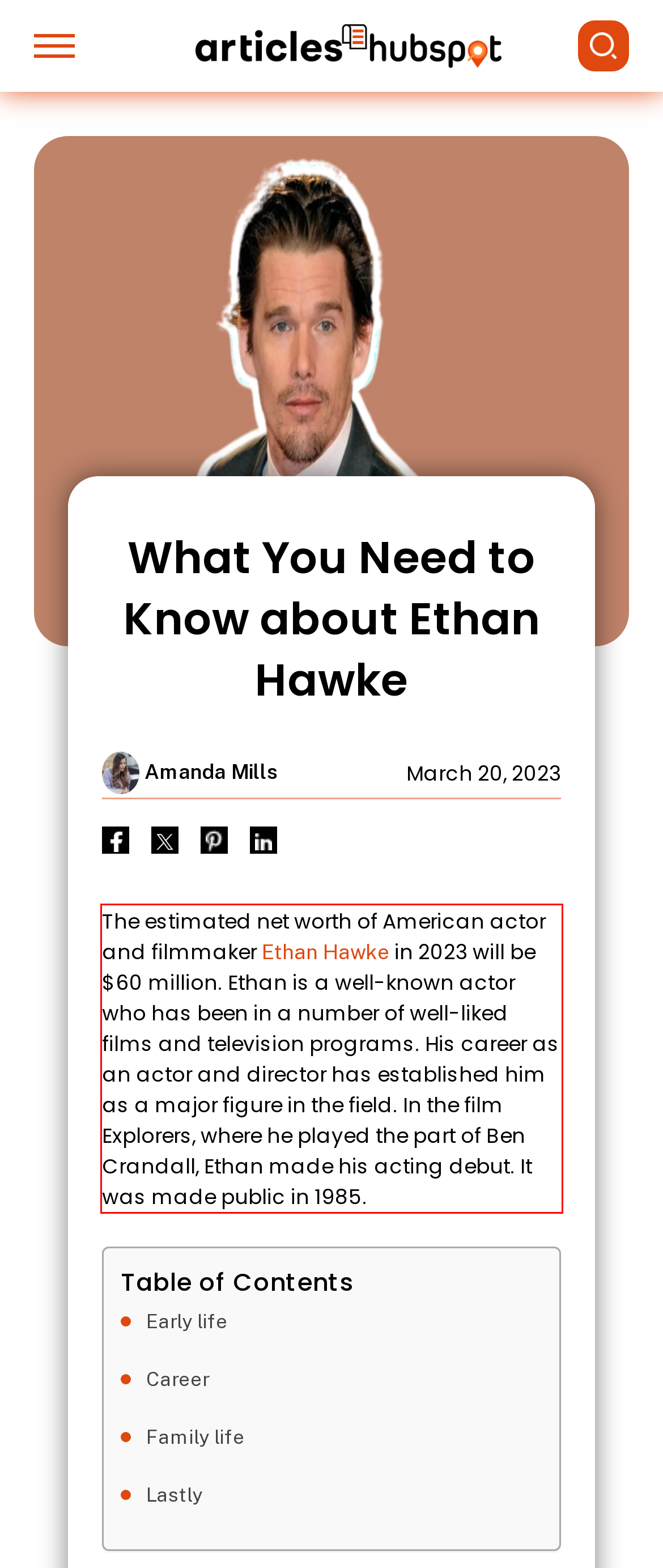There is a UI element on the webpage screenshot marked by a red bounding box. Extract and generate the text content from within this red box.

The estimated net worth of American actor and filmmaker Ethan Hawke in 2023 will be $60 million. Ethan is a well-known actor who has been in a number of well-liked films and television programs. His career as an actor and director has established him as a major figure in the field. In the film Explorers, where he played the part of Ben Crandall, Ethan made his acting debut. It was made public in 1985.